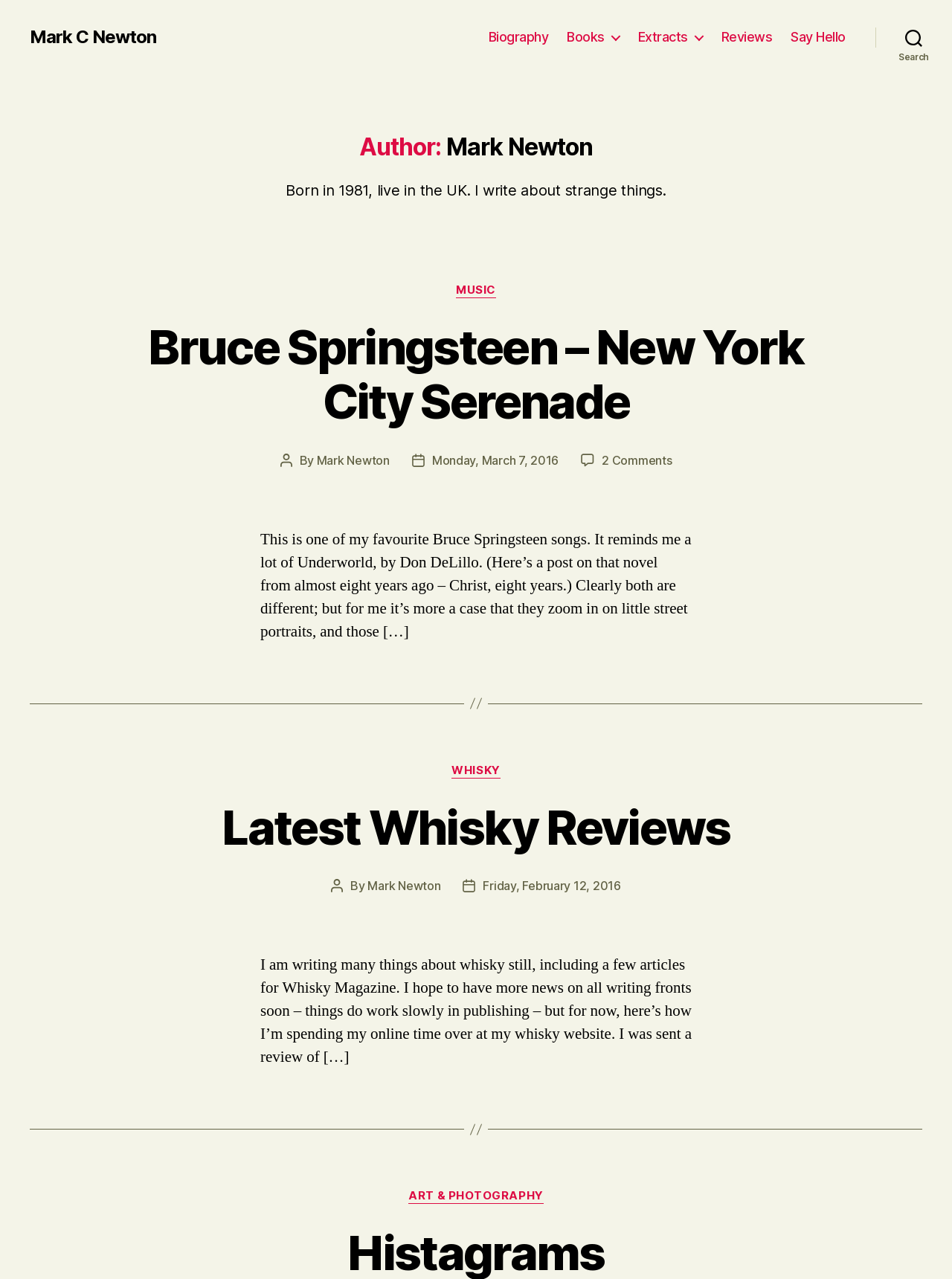Use a single word or phrase to answer the question: What is the category of the first post?

MUSIC